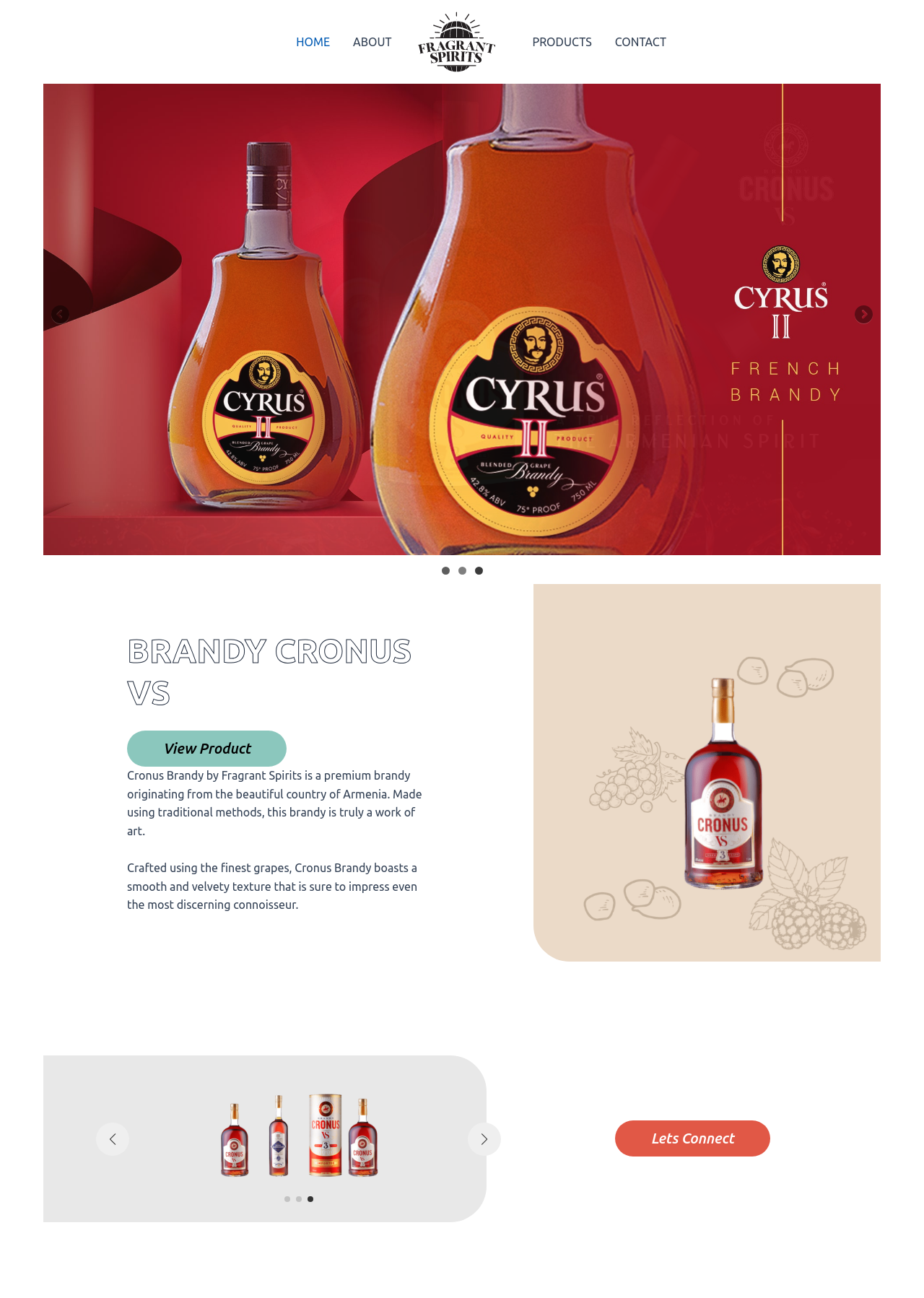Identify the bounding box coordinates of the region I need to click to complete this instruction: "Let's connect".

[0.665, 0.863, 0.833, 0.891]